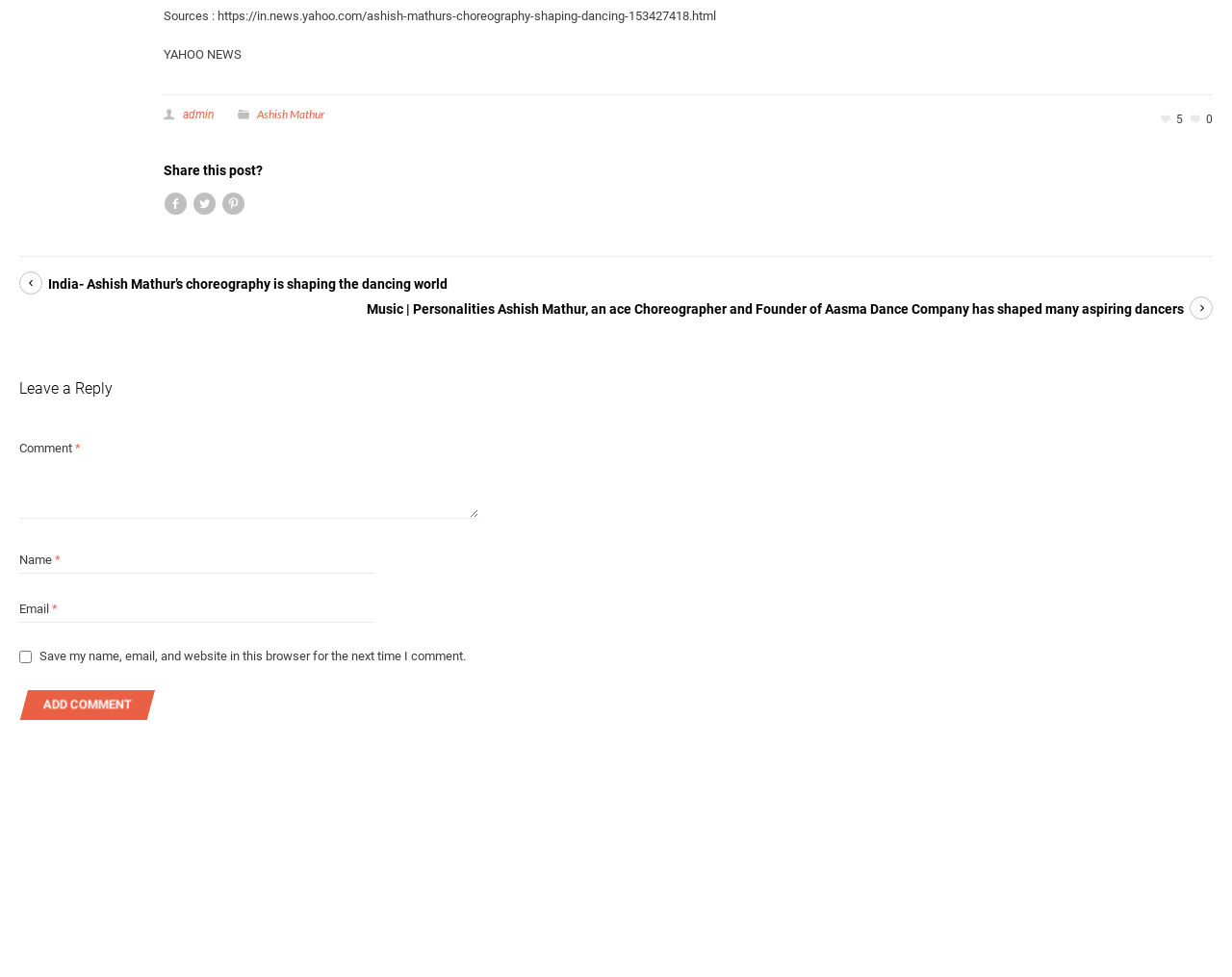Answer the question using only a single word or phrase: 
What is the function of the button with the text 'ADD COMMENT'?

To add a comment